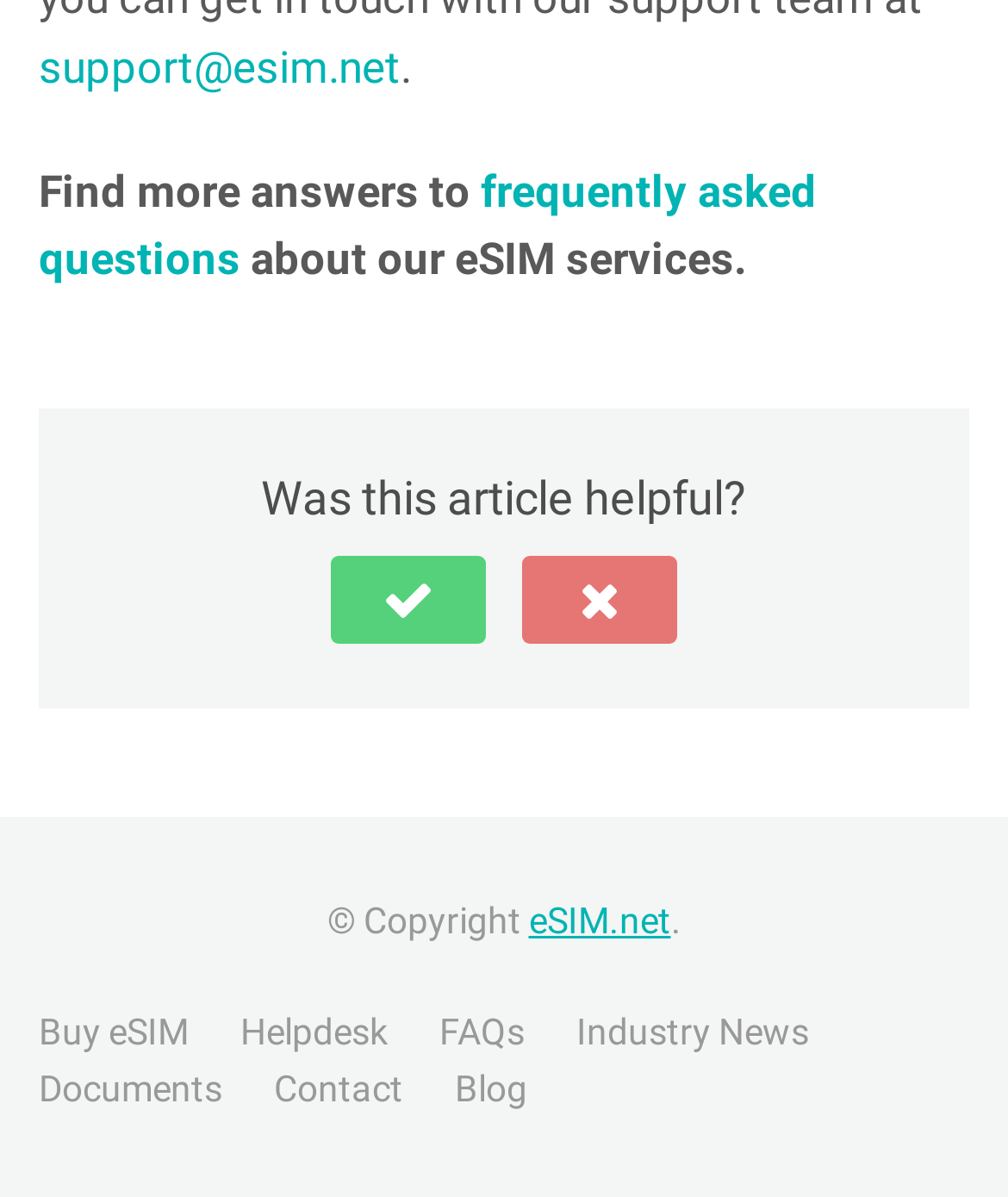Please determine the bounding box coordinates of the clickable area required to carry out the following instruction: "Read reviews about Slim Culture Keto". The coordinates must be four float numbers between 0 and 1, represented as [left, top, right, bottom].

None